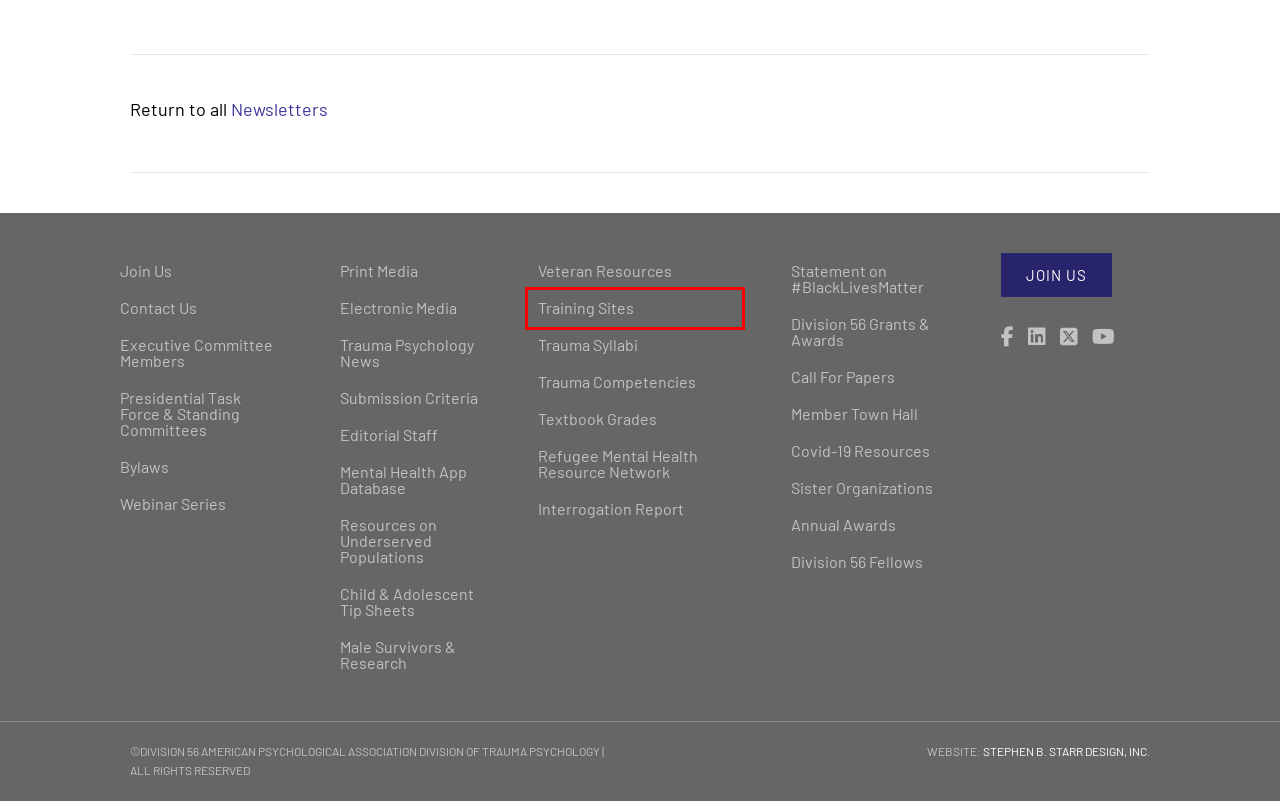Using the screenshot of a webpage with a red bounding box, pick the webpage description that most accurately represents the new webpage after the element inside the red box is clicked. Here are the candidates:
A. Male Survivors & Research – Division 56 APA Trauma Psychology
B. Call For Papers – Division 56 APA Trauma Psychology
C. Training Sites – Division 56 APA Trauma Psychology
D. Refugee Mental Health Resource Network – Division 56 APA Trauma Psychology
E. Division 56 Grants & Awards – Division 56 APA Trauma Psychology
F. Executive Committee Members – Division 56 APA Trauma Psychology
G. Annual Awards – Division 56 APA Trauma Psychology
H. Interrogation Report – Division 56 APA Trauma Psychology

C